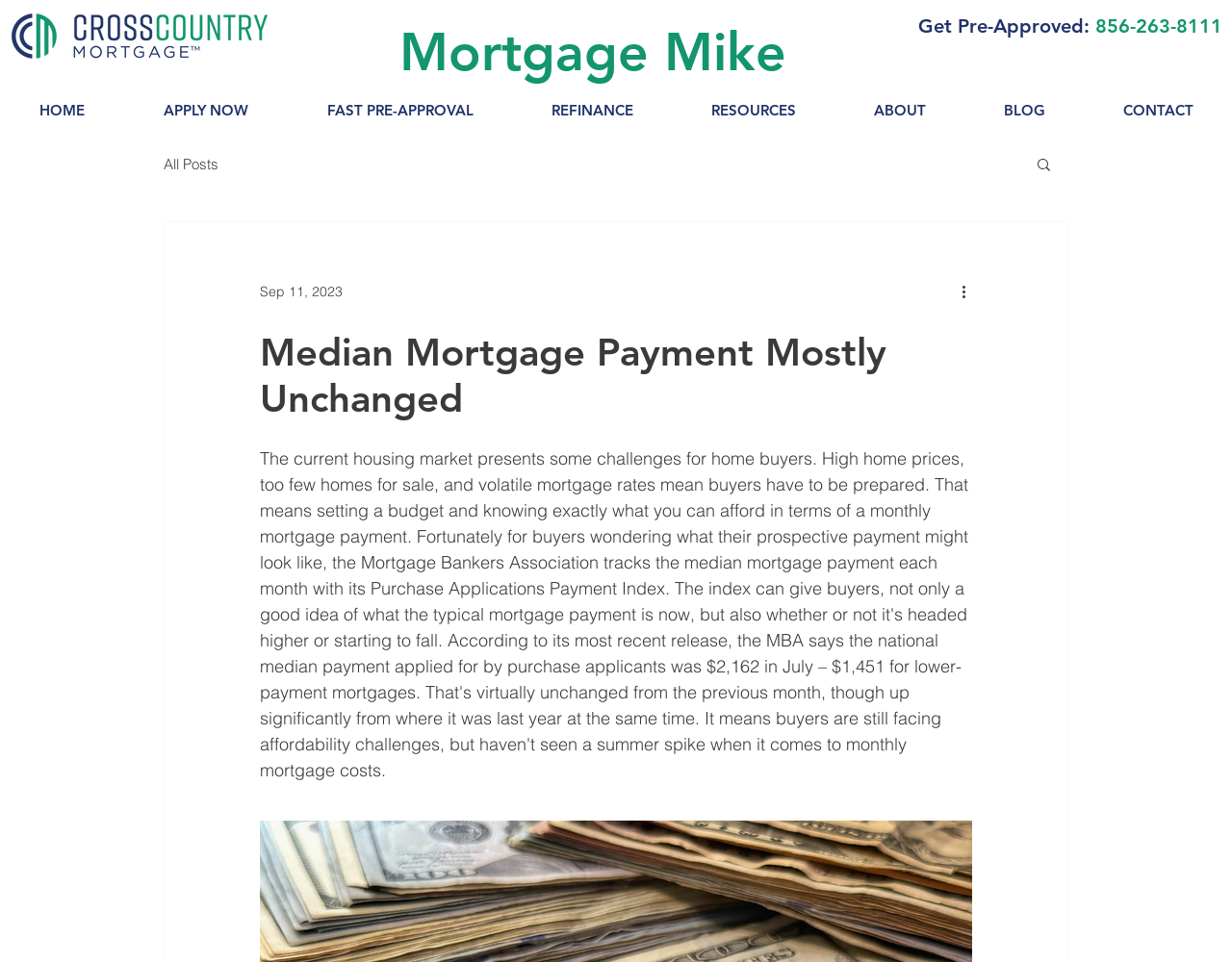Please specify the bounding box coordinates of the region to click in order to perform the following instruction: "Search".

[0.84, 0.162, 0.855, 0.183]